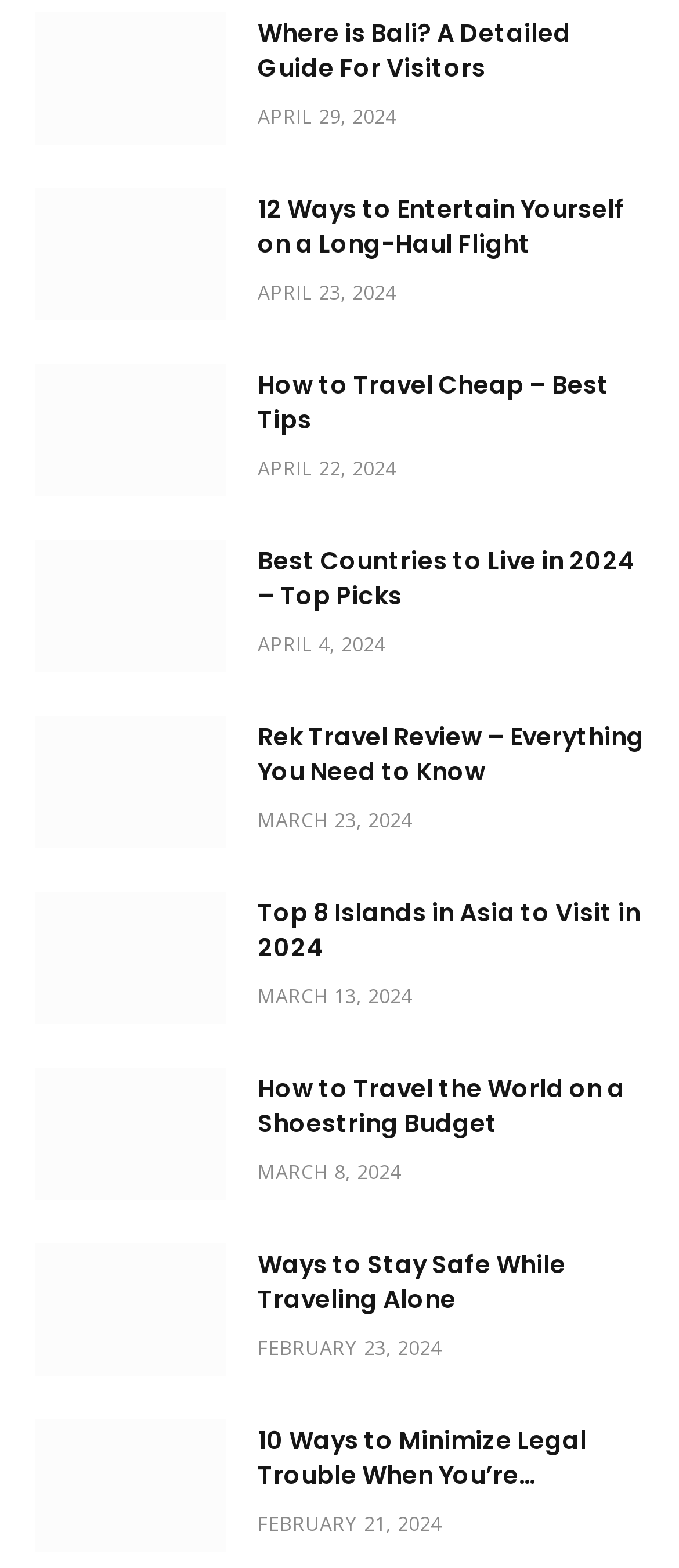What is the format of the articles on this webpage?
Using the image as a reference, give a one-word or short phrase answer.

List